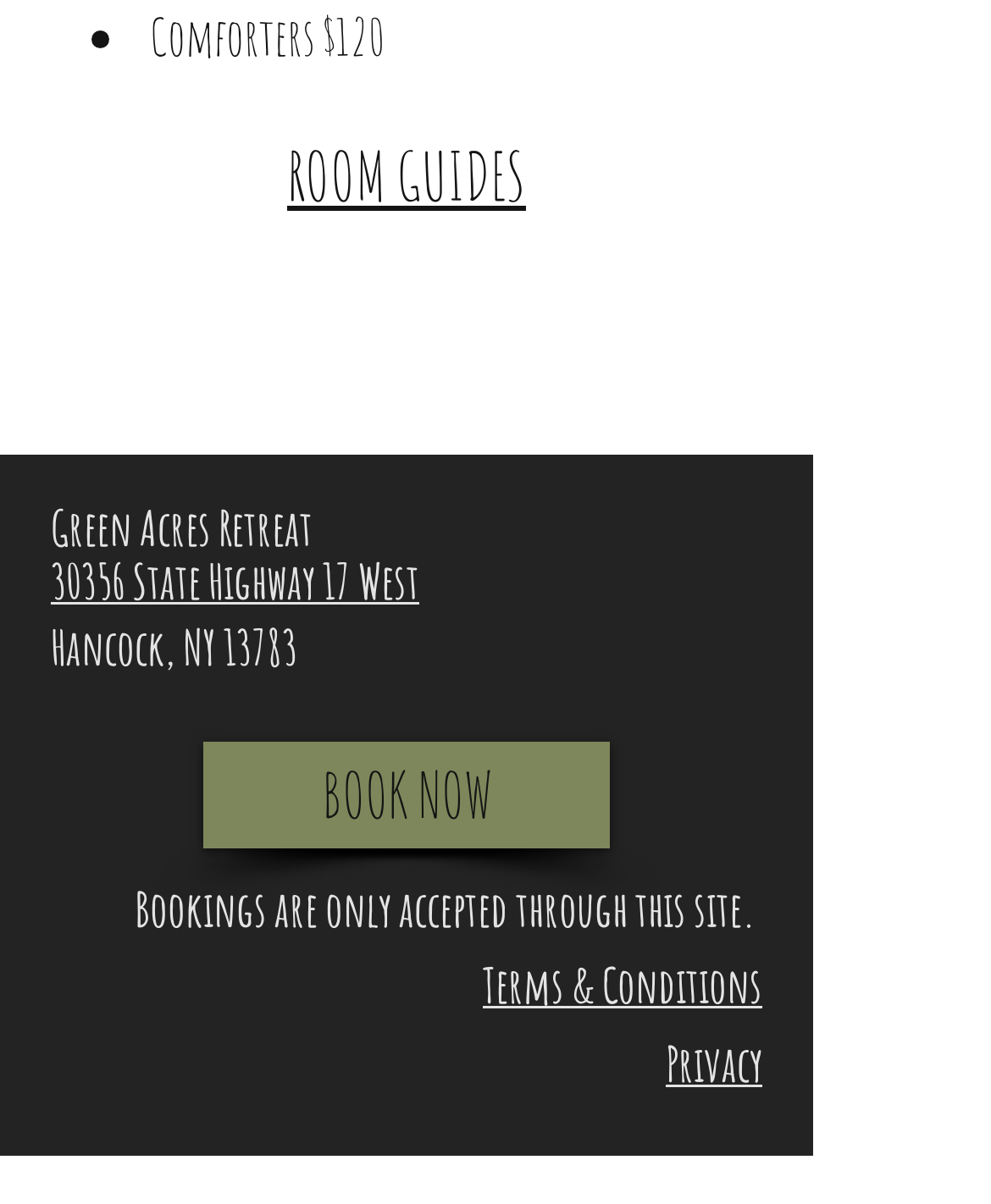Respond with a single word or phrase to the following question: Are bookings accepted through other sites?

No